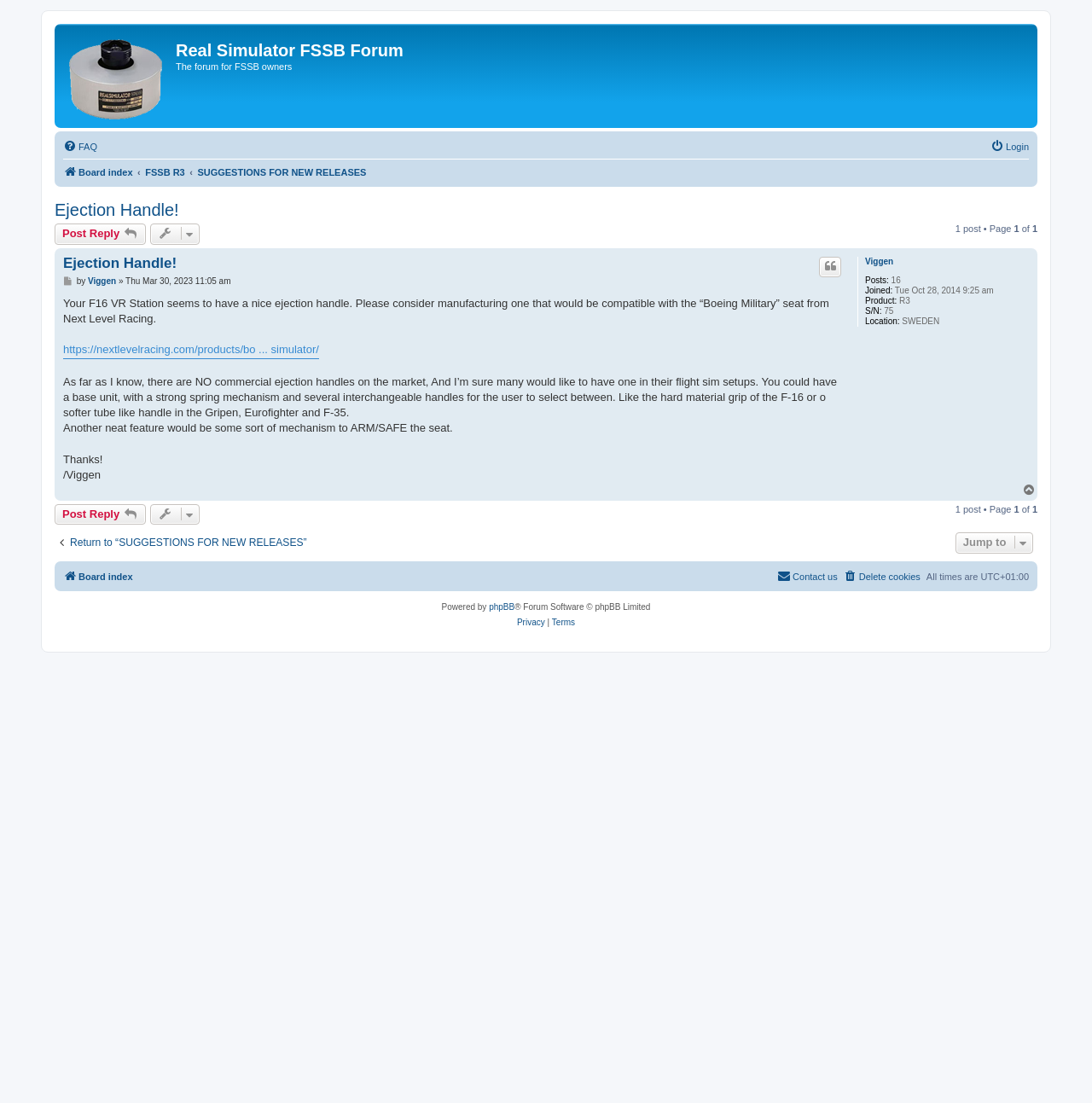Specify the bounding box coordinates of the area that needs to be clicked to achieve the following instruction: "Click on the 'Board index' link".

[0.054, 0.026, 0.161, 0.112]